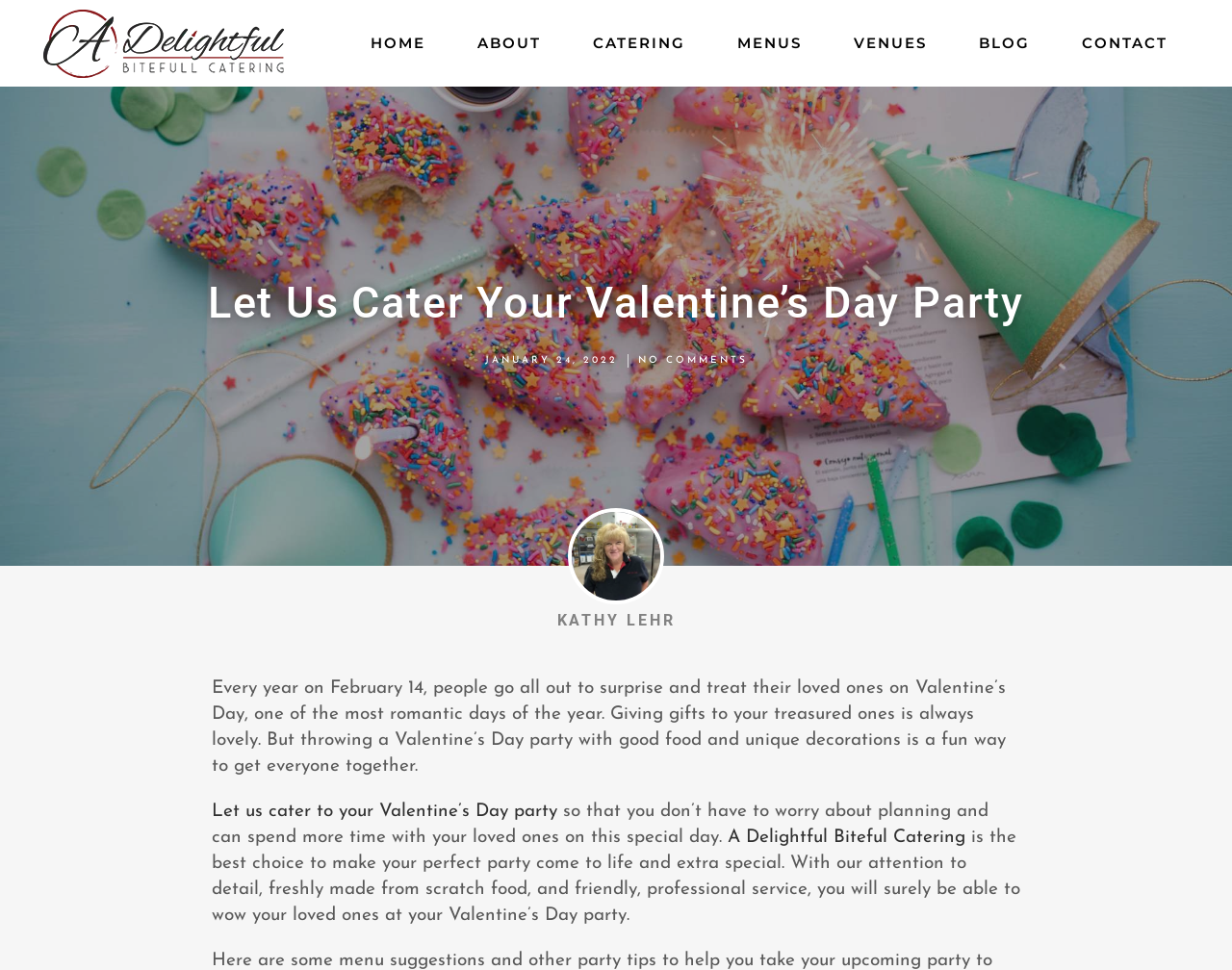Could you find the bounding box coordinates of the clickable area to complete this instruction: "Contact Bitefull Catering"?

[0.834, 0.0, 0.945, 0.089]